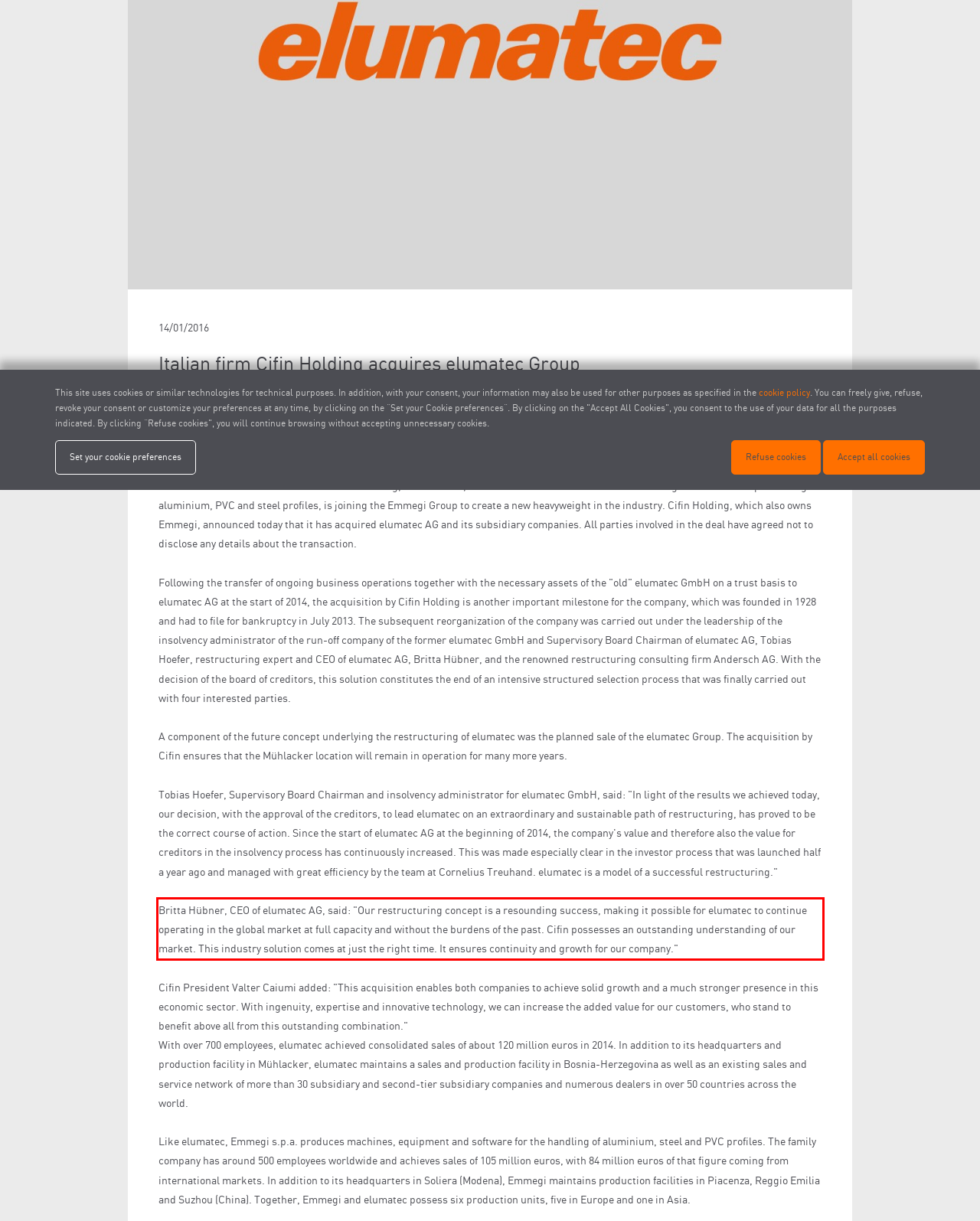Please look at the webpage screenshot and extract the text enclosed by the red bounding box.

Britta Hübner, CEO of elumatec AG, said: "Our restructuring concept is a resounding success, making it possible for elumatec to continue operating in the global market at full capacity and without the burdens of the past. Cifin possesses an outstanding understanding of our market. This industry solution comes at just the right time. It ensures continuity and growth for our company."